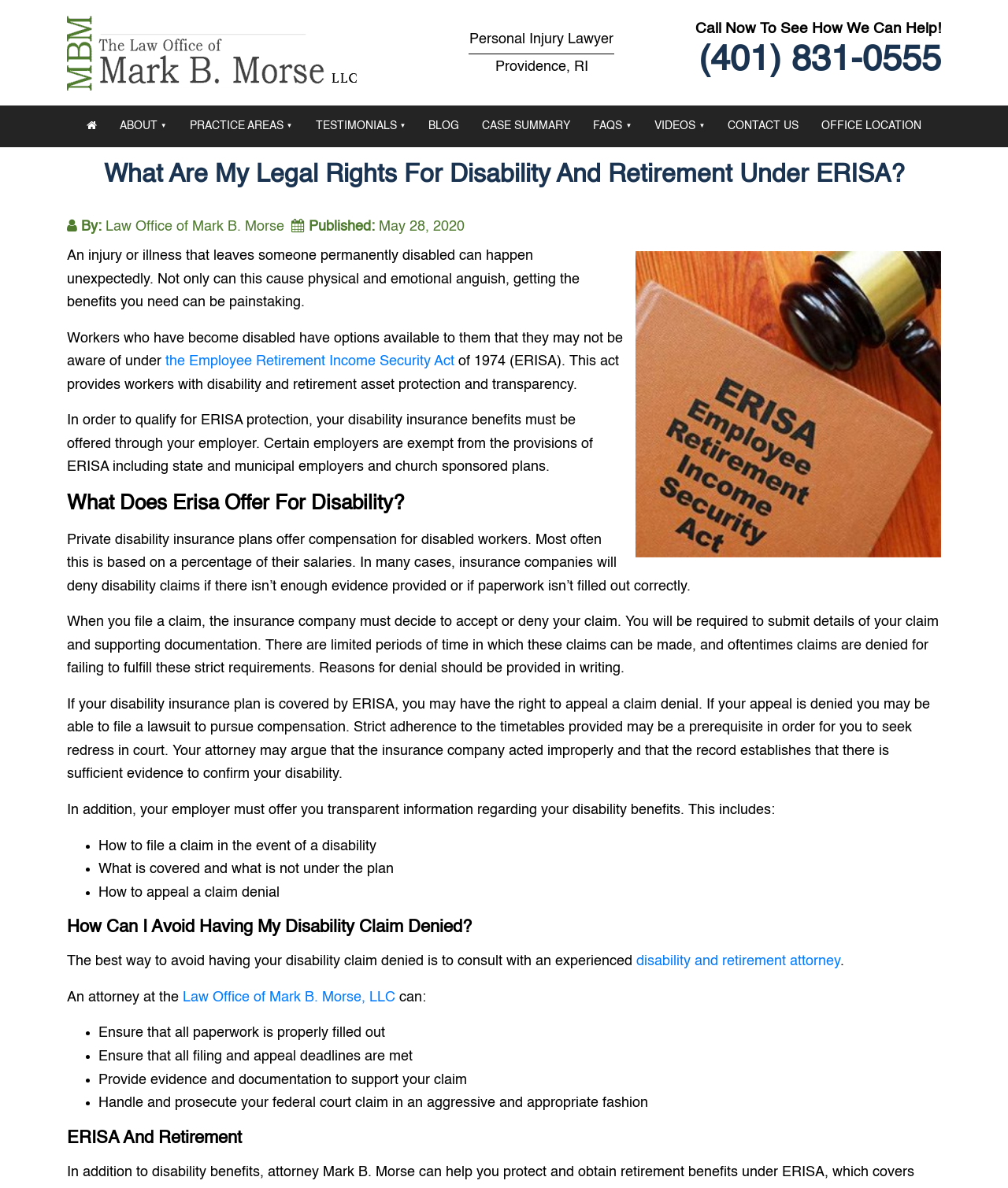Find the bounding box coordinates of the clickable element required to execute the following instruction: "Click the 'The Law Office Of Mark B. Morse LLC' link". Provide the coordinates as four float numbers between 0 and 1, i.e., [left, top, right, bottom].

[0.066, 0.039, 0.355, 0.05]